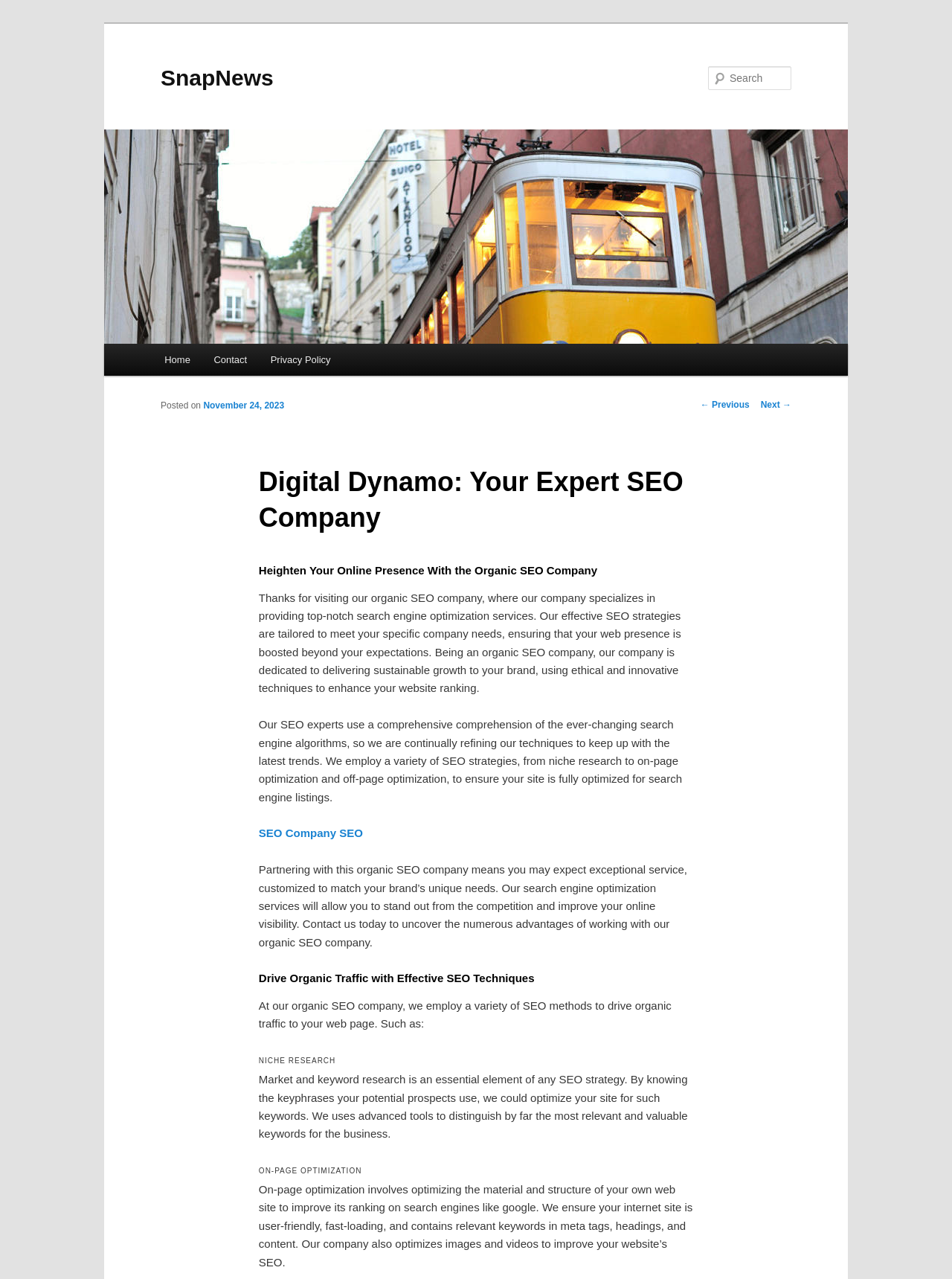Describe all the visual and textual components of the webpage comprehensively.

The webpage is about Digital Dynamo, an expert SEO company. At the top, there is a link to skip to the primary content. Below that, there is a heading with the company name "SnapNews" and a link to the same. To the right of the heading, there is an image with the same name. 

On the top right, there is a search bar with a label "Search" and a textbox to input the search query. Below the search bar, there is a main menu with links to "Home", "Contact", and "Privacy Policy". 

On the left side, there is a section with a heading "Digital Dynamo: Your Expert SEO Company" and a subheading "Heighten Your Online Presence With the Organic SEO Company". Below the subheading, there are three paragraphs of text describing the company's SEO services and expertise. 

To the right of the paragraphs, there are two links: "← Previous" and "Next →" for post navigation. Below the paragraphs, there are three sections with headings "Drive Organic Traffic with Effective SEO Techniques", "NICHE RESEARCH", and "ON-PAGE OPTIMIZATION". Each section has a brief description of the SEO technique. There is also a link to "SEO Company SEO" in the second section.